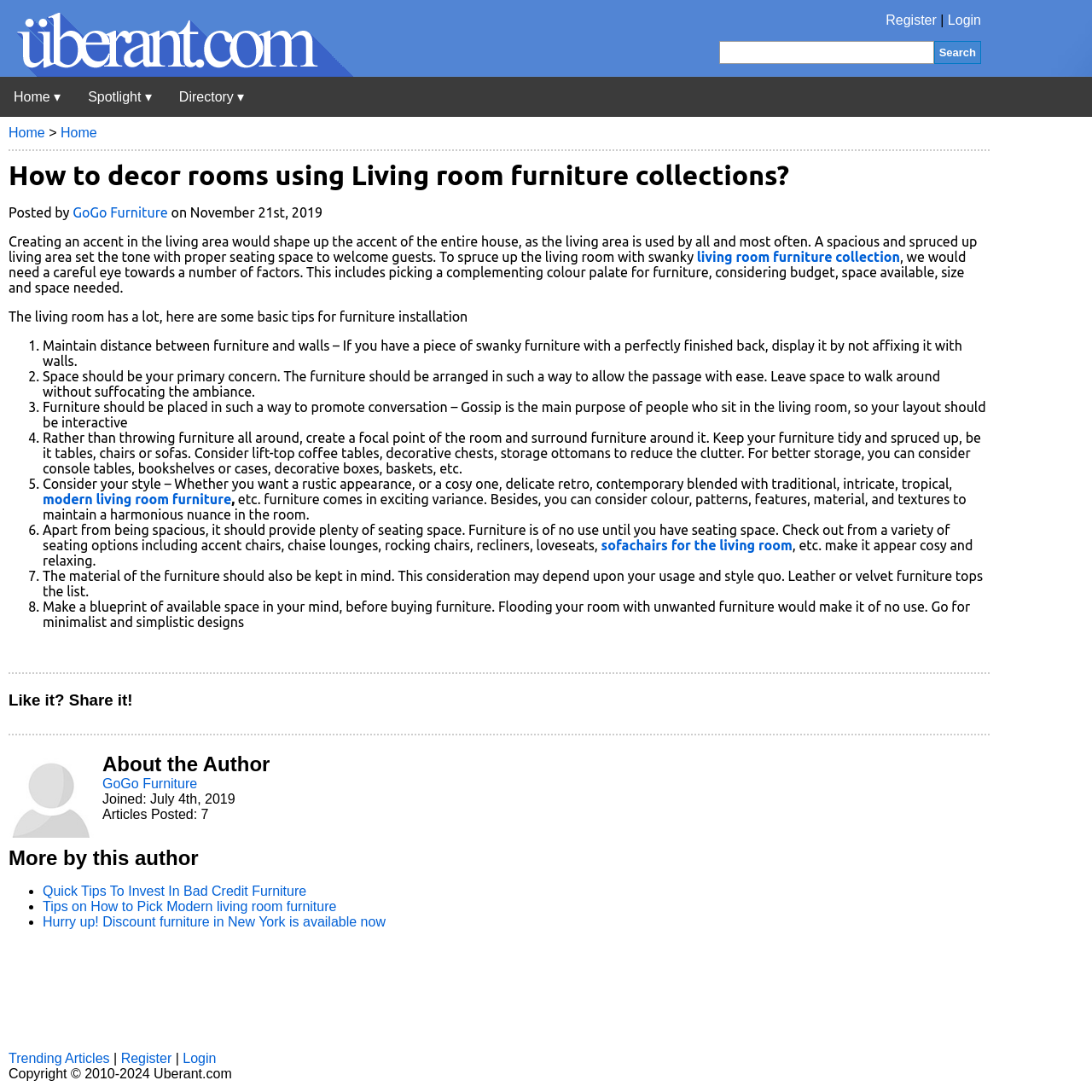Please determine the bounding box coordinates of the element to click on in order to accomplish the following task: "Check out trending articles". Ensure the coordinates are four float numbers ranging from 0 to 1, i.e., [left, top, right, bottom].

[0.008, 0.962, 0.1, 0.976]